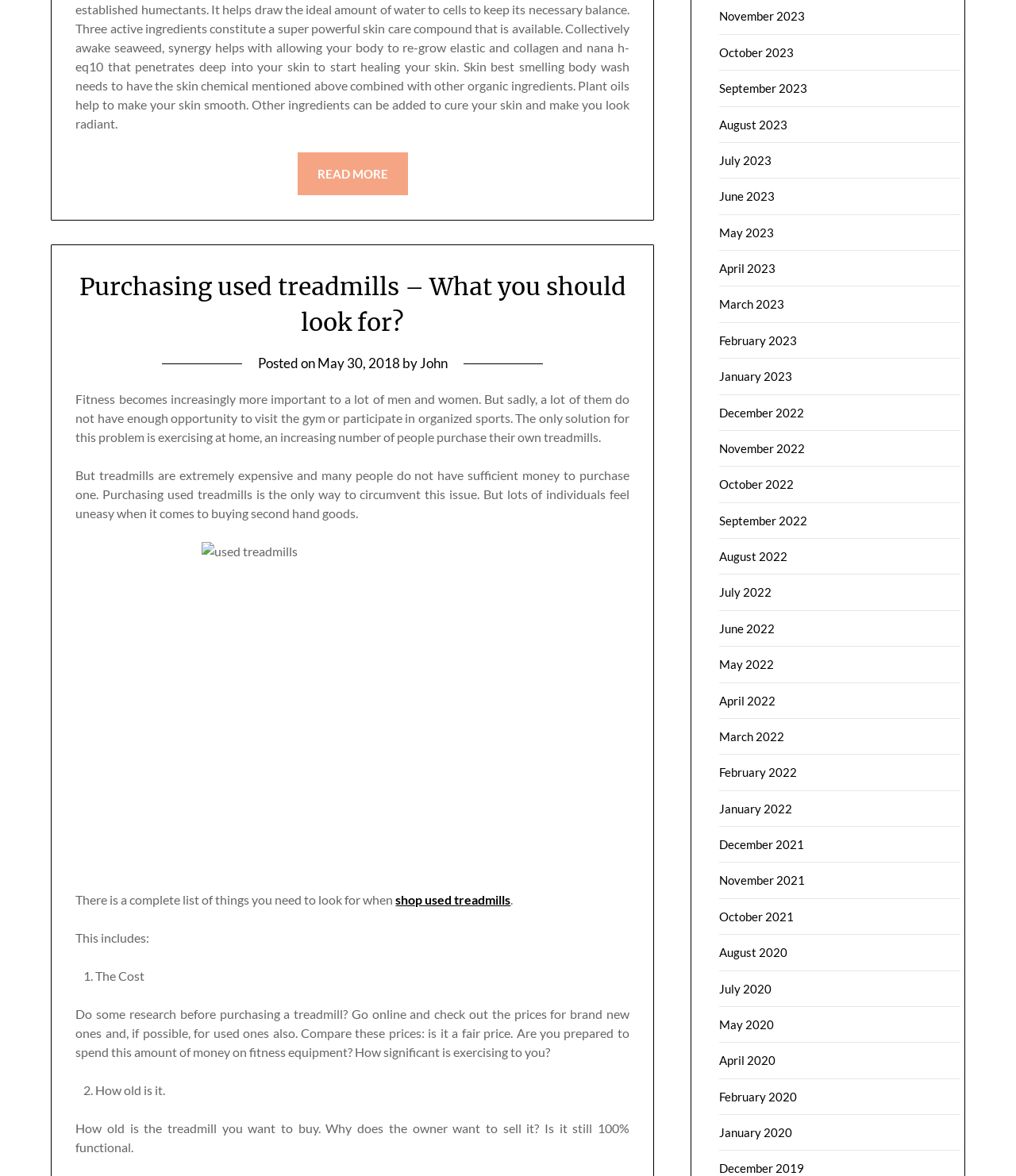What is the purpose of the list in the article?
From the image, provide a succinct answer in one word or a short phrase.

To provide considerations for buying a used treadmill